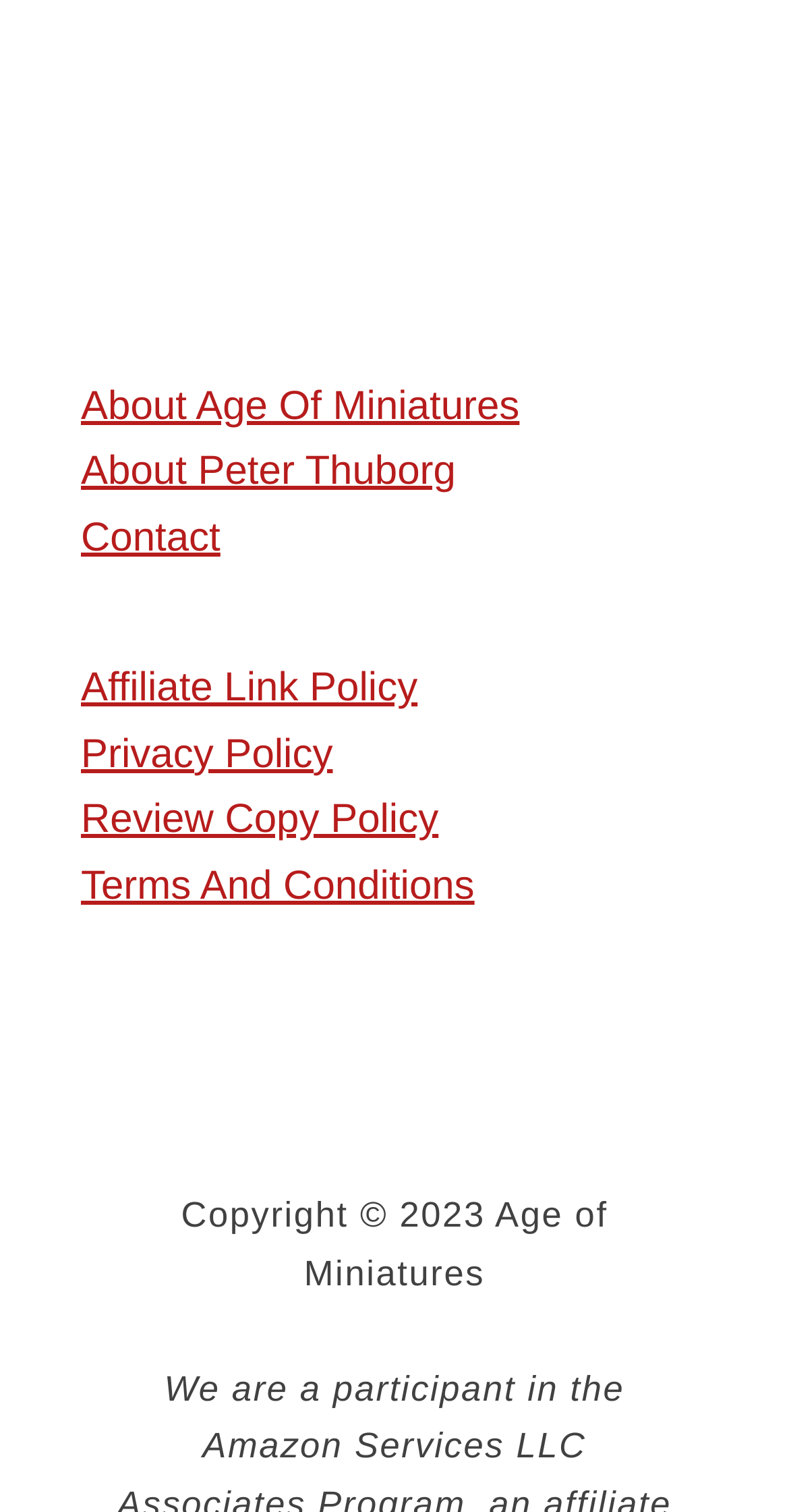What is the copyright year?
Please elaborate on the answer to the question with detailed information.

I found the copyright information at the bottom of the webpage, which states 'Copyright © 2023 Age of Miniatures'. The copyright year is 2023.